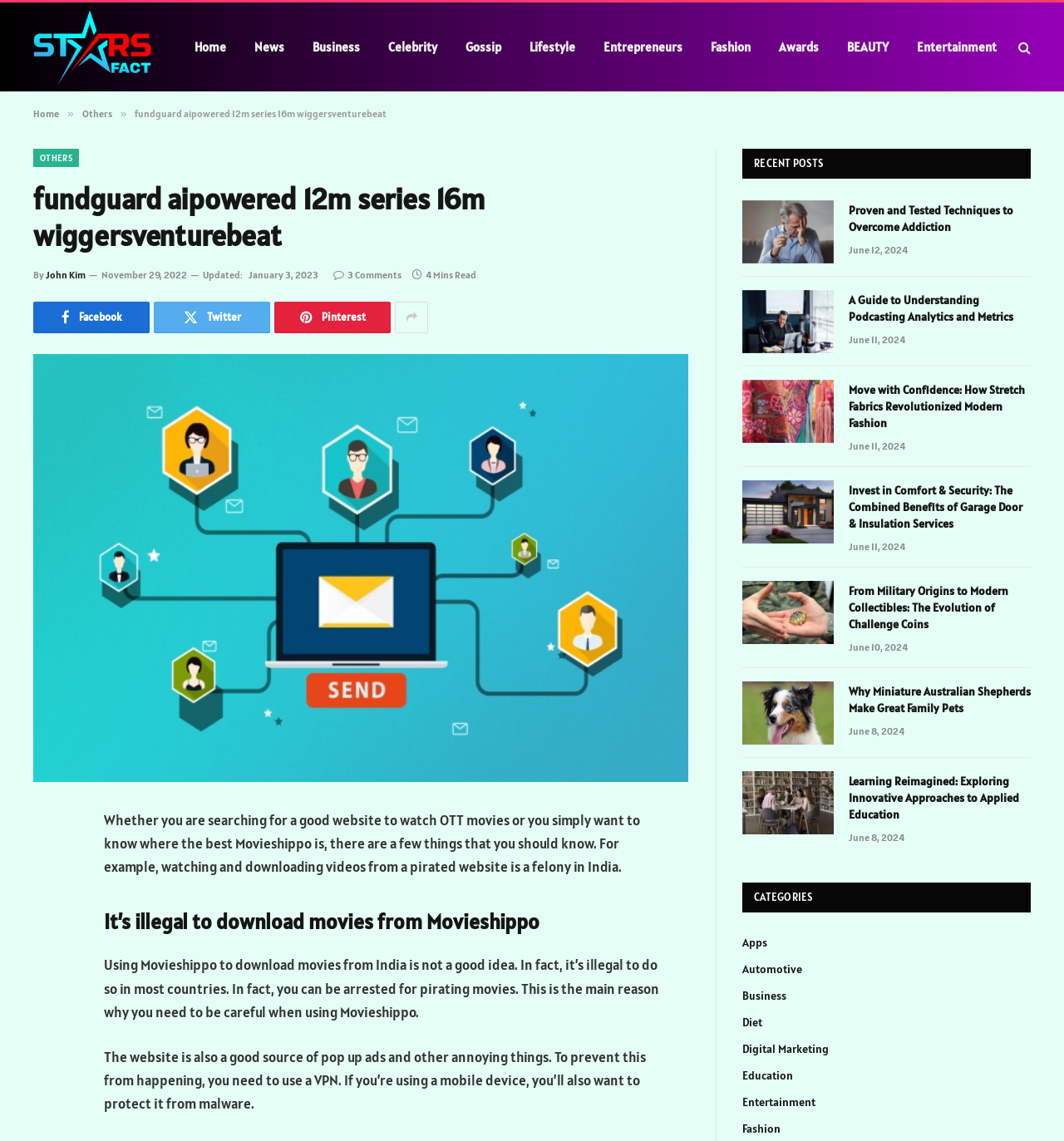What is the date of the article 'Move with Confidence: How Stretch Fabrics Revolutionized Modern Fashion'?
Examine the image and provide an in-depth answer to the question.

According to the webpage, the article 'Move with Confidence: How Stretch Fabrics Revolutionized Modern Fashion' has a timestamp of June 11, 2024, which is the date it was published.